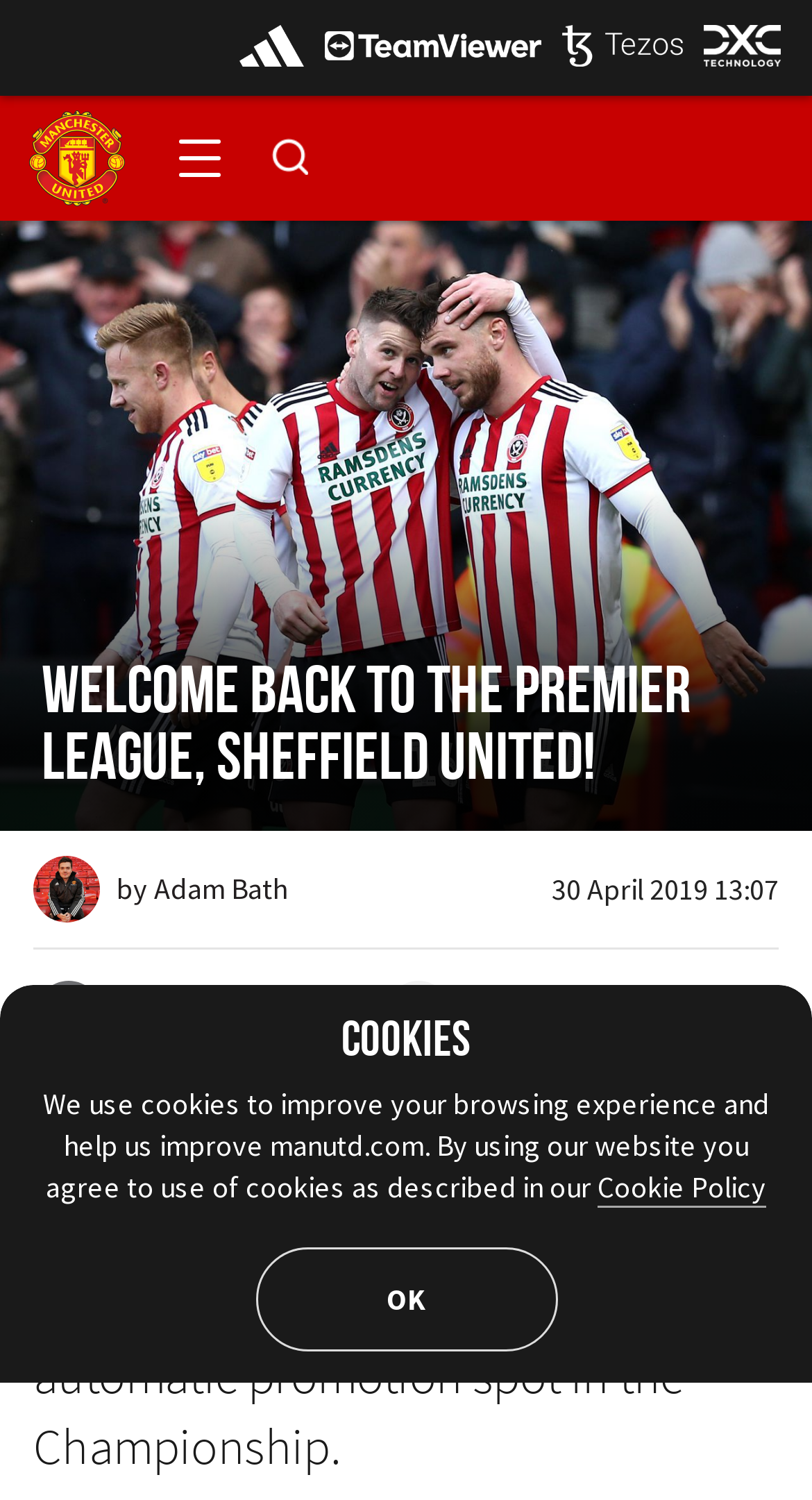Determine the bounding box coordinates for the area you should click to complete the following instruction: "Search for something".

[0.333, 0.092, 0.379, 0.117]